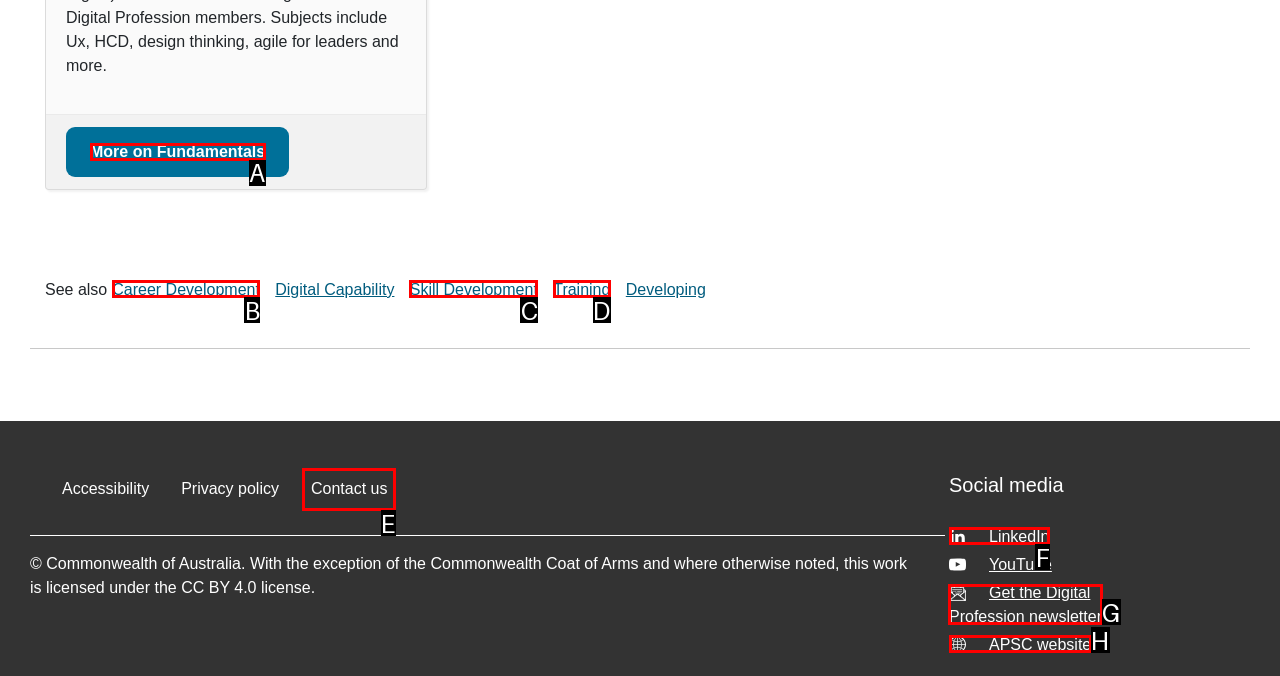Identify the correct UI element to click to follow this instruction: Subscribe to the Digital Profession newsletter
Respond with the letter of the appropriate choice from the displayed options.

G